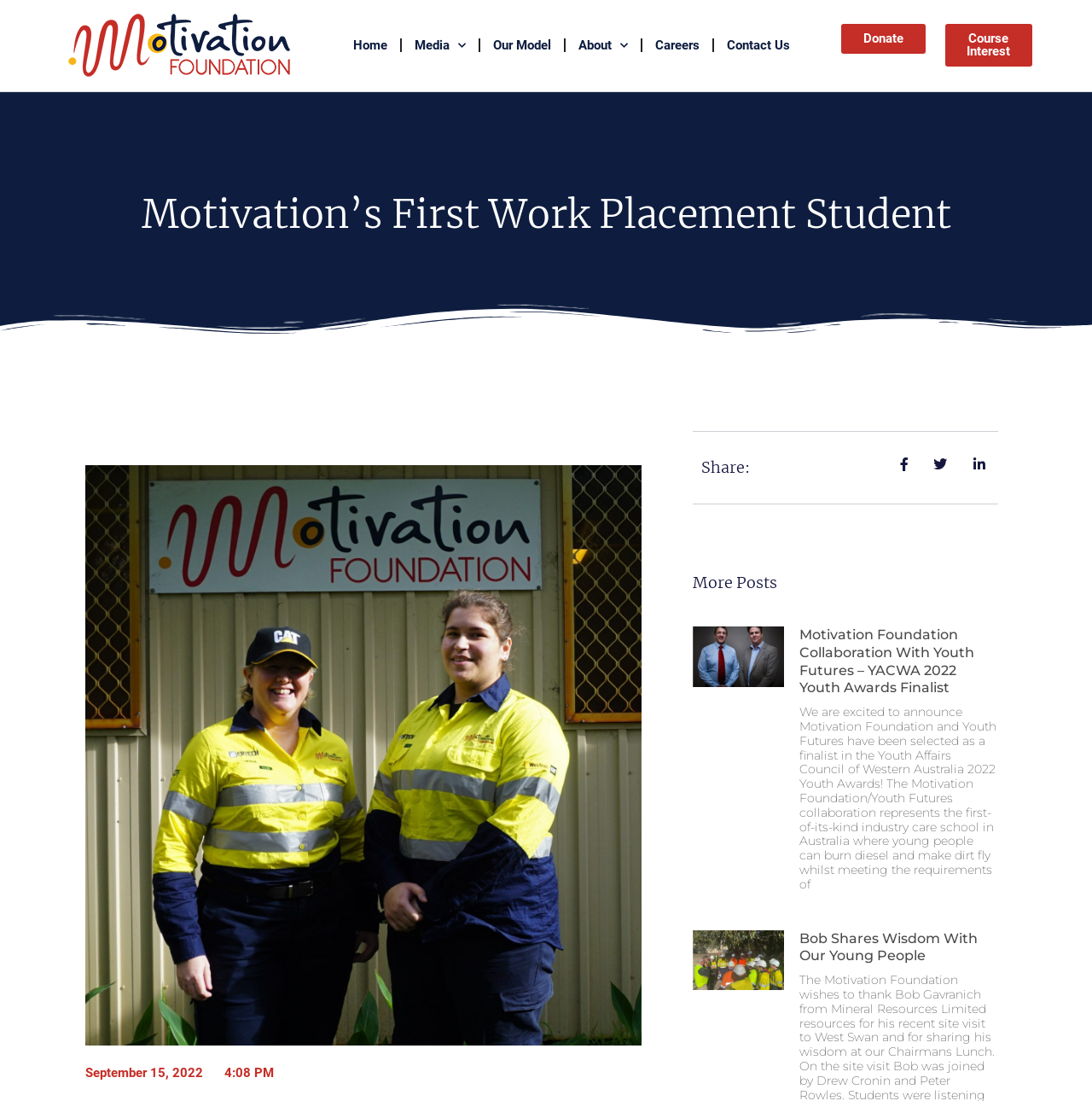From the element description: "Course Interest", extract the bounding box coordinates of the UI element. The coordinates should be expressed as four float numbers between 0 and 1, in the order [left, top, right, bottom].

[0.865, 0.022, 0.945, 0.061]